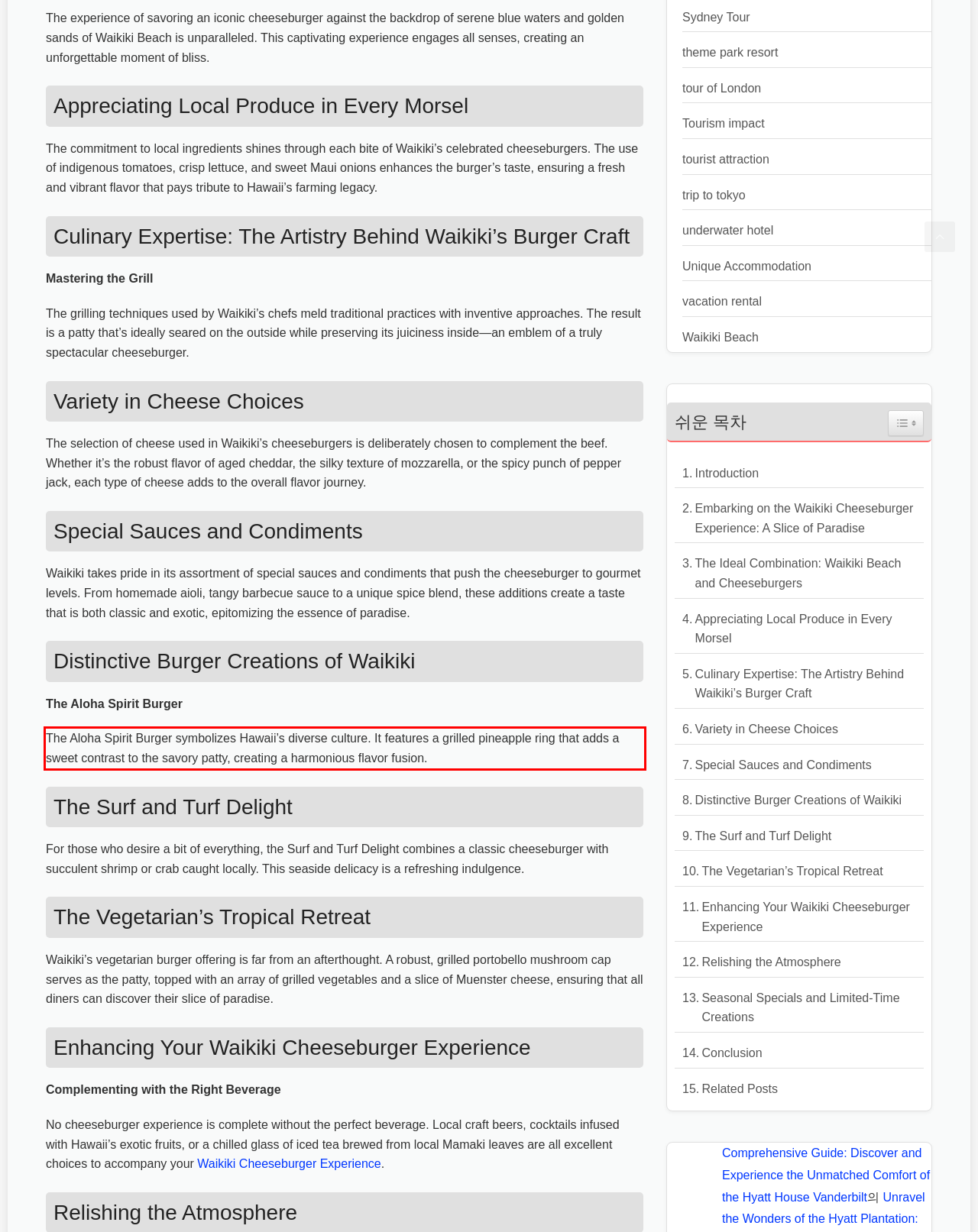You are given a screenshot showing a webpage with a red bounding box. Perform OCR to capture the text within the red bounding box.

The Aloha Spirit Burger symbolizes Hawaii’s diverse culture. It features a grilled pineapple ring that adds a sweet contrast to the savory patty, creating a harmonious flavor fusion.